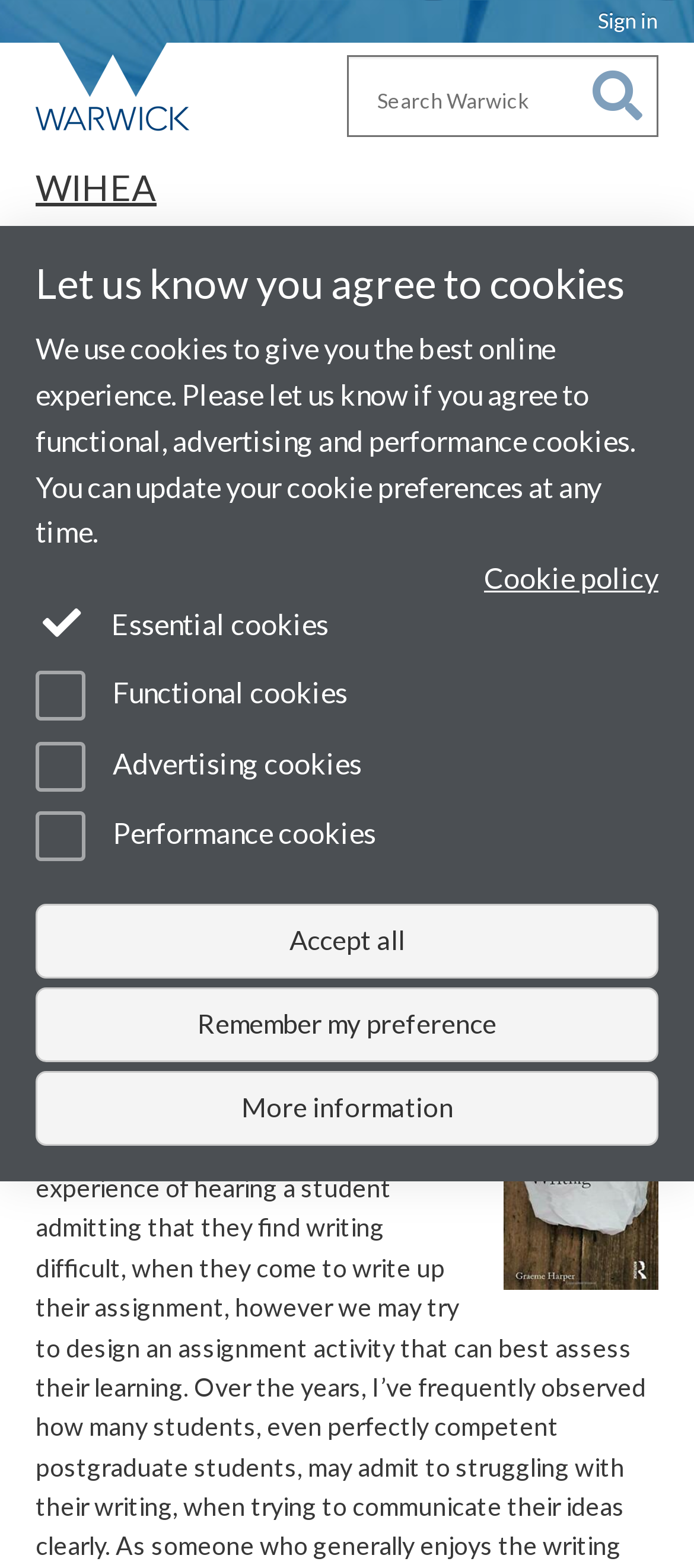What is the role of Dr Deborah Biggerstaff?
We need a detailed and meticulous answer to the question.

I found the answer by examining the heading element with the text 'Reviewed by Dr Deborah Biggerstaff (Warwick Medical School)' and bounding box coordinates [0.051, 0.576, 0.949, 0.624]. This indicates that Dr Deborah Biggerstaff is the reviewer of the book.